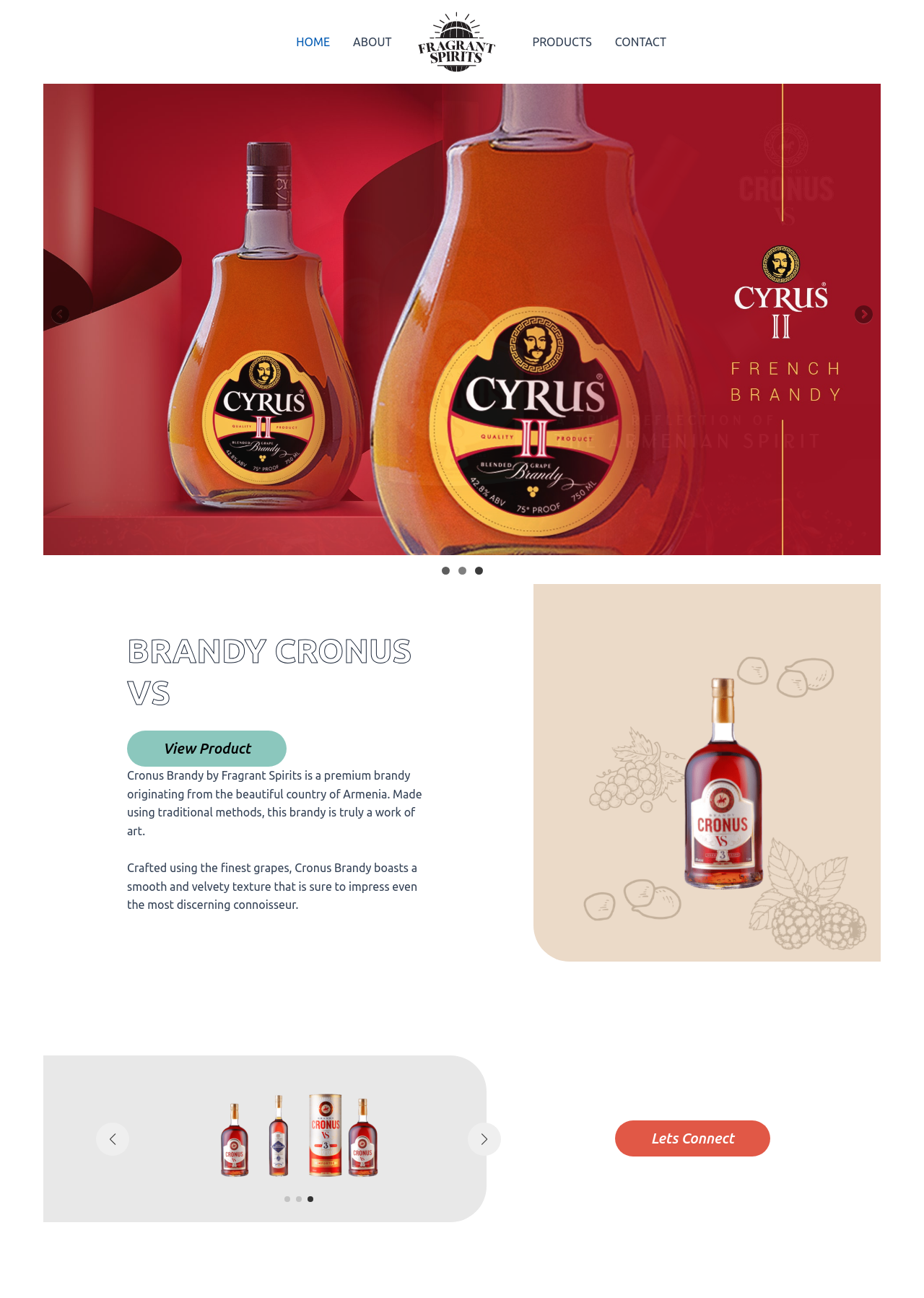Determine the bounding box coordinates of the clickable region to execute the instruction: "View product". The coordinates should be four float numbers between 0 and 1, denoted as [left, top, right, bottom].

[0.138, 0.563, 0.31, 0.591]